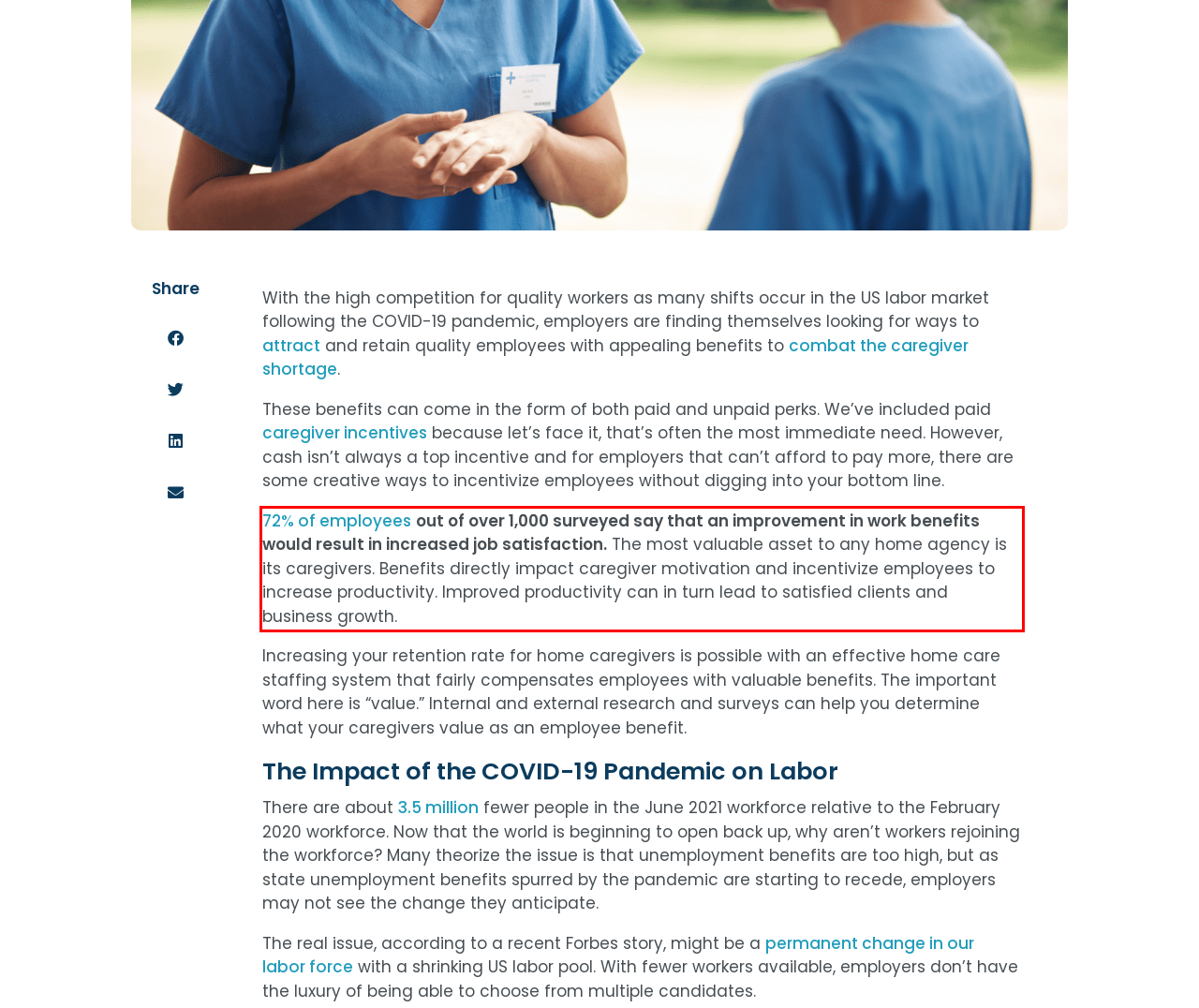Given a screenshot of a webpage with a red bounding box, please identify and retrieve the text inside the red rectangle.

72% of employees out of over 1,000 surveyed say that an improvement in work benefits would result in increased job satisfaction. The most valuable asset to any home agency is its caregivers. Benefits directly impact caregiver motivation and incentivize employees to increase productivity. Improved productivity can in turn lead to satisfied clients and business growth.